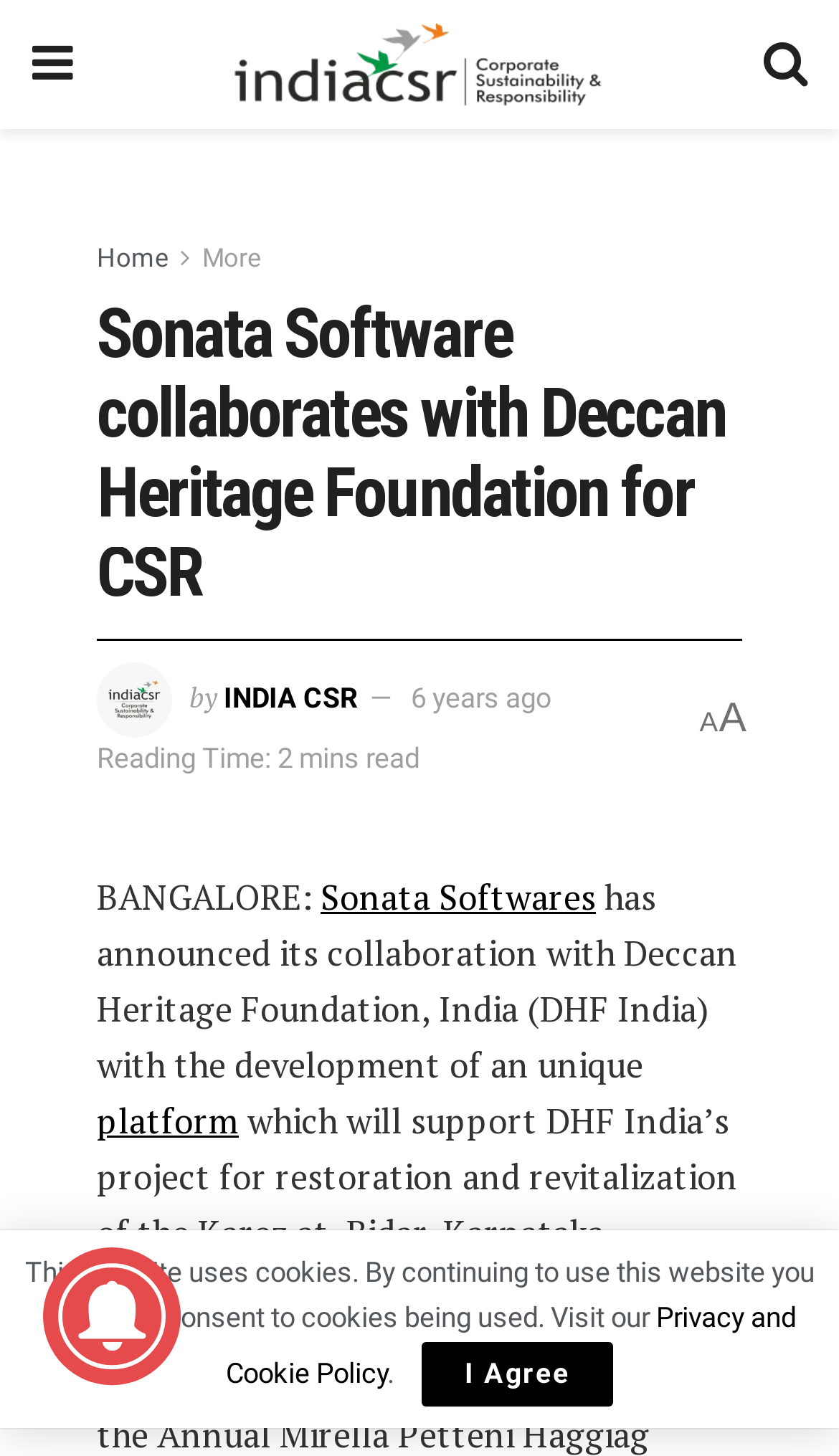Reply to the question with a single word or phrase:
Where is the Karez located?

Bidar, Karnataka